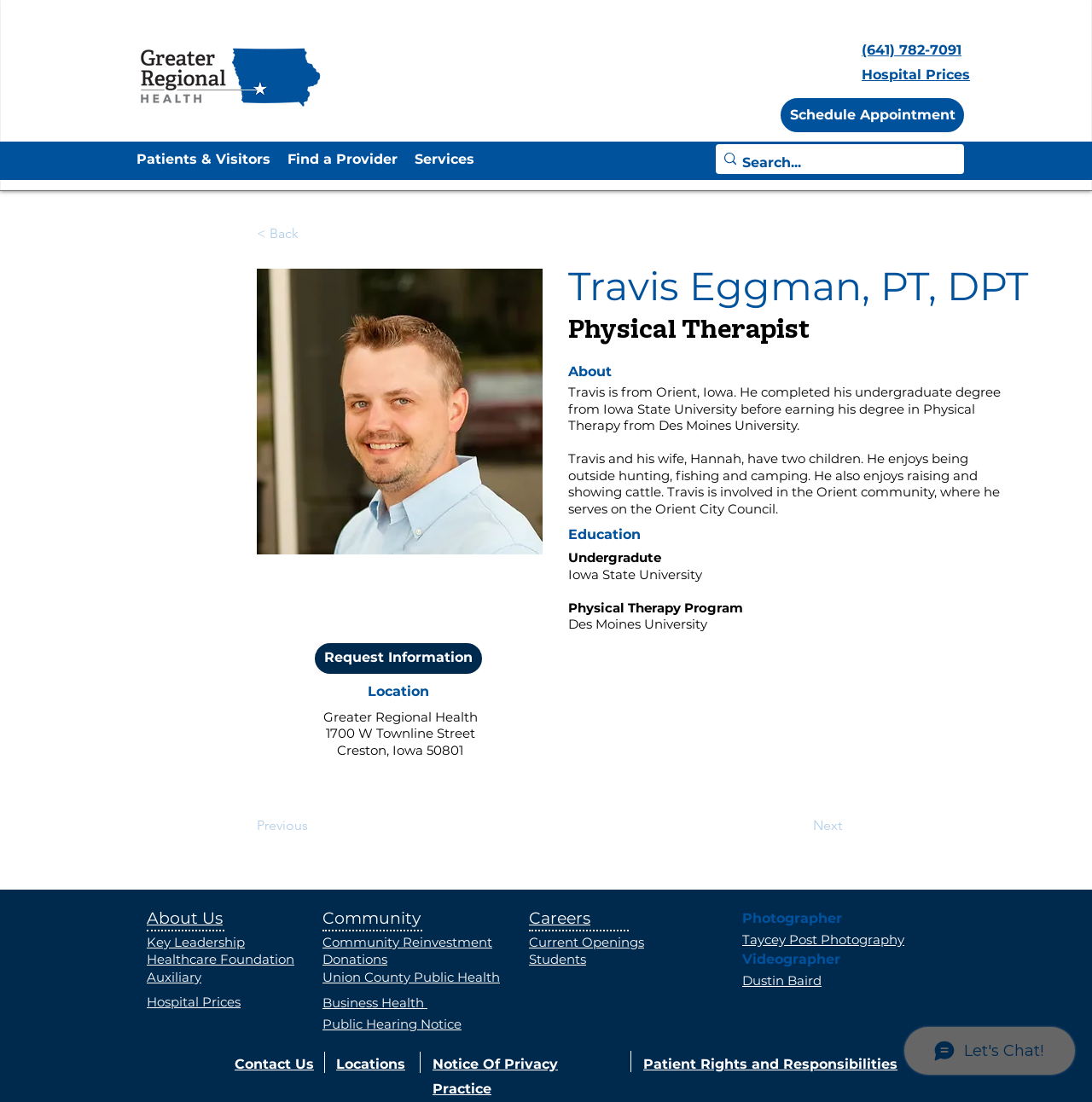Locate the bounding box coordinates of the element's region that should be clicked to carry out the following instruction: "Request information". The coordinates need to be four float numbers between 0 and 1, i.e., [left, top, right, bottom].

[0.287, 0.582, 0.443, 0.613]